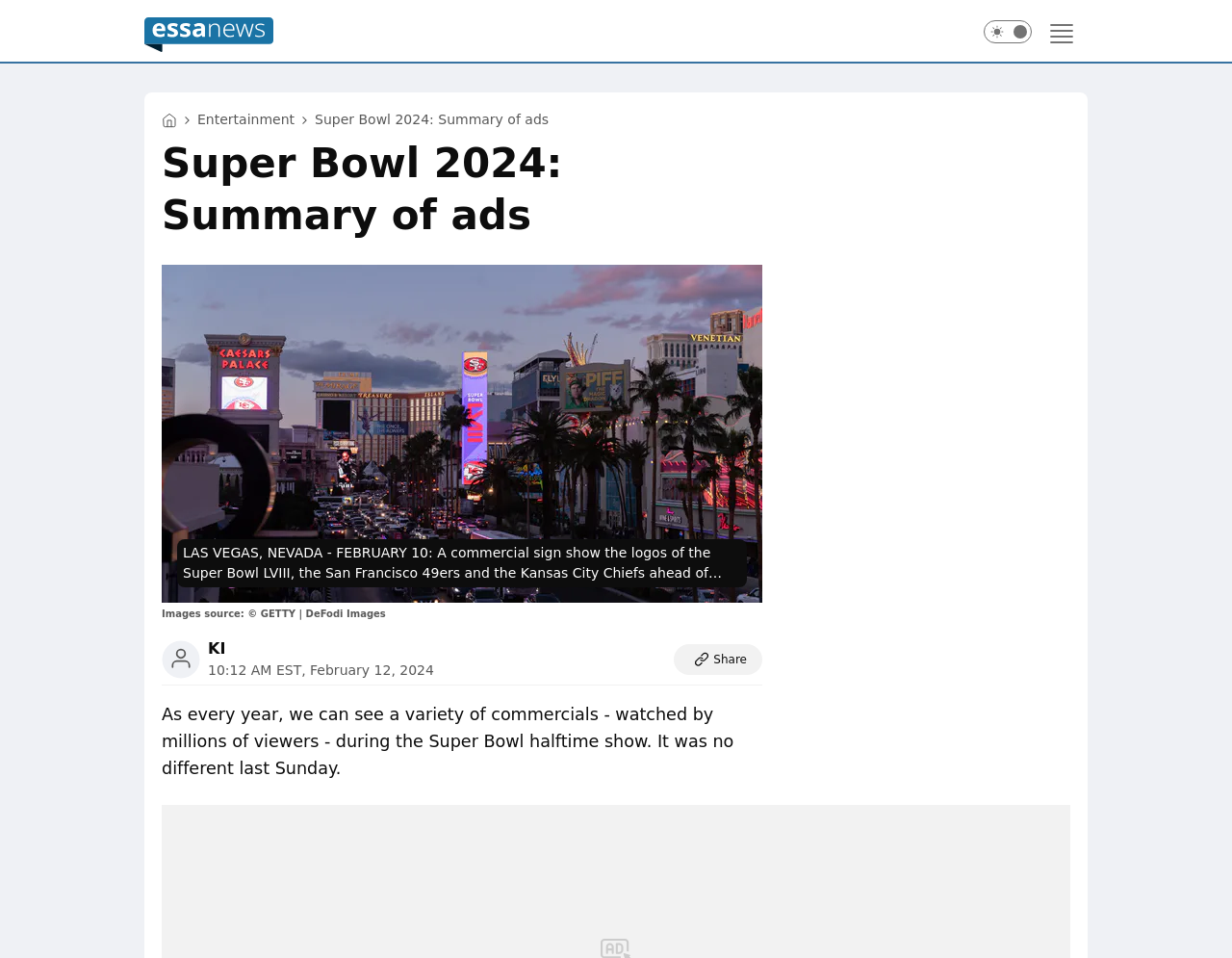What is the main topic of the webpage?
By examining the image, provide a one-word or phrase answer.

Commercials during Super Bowl